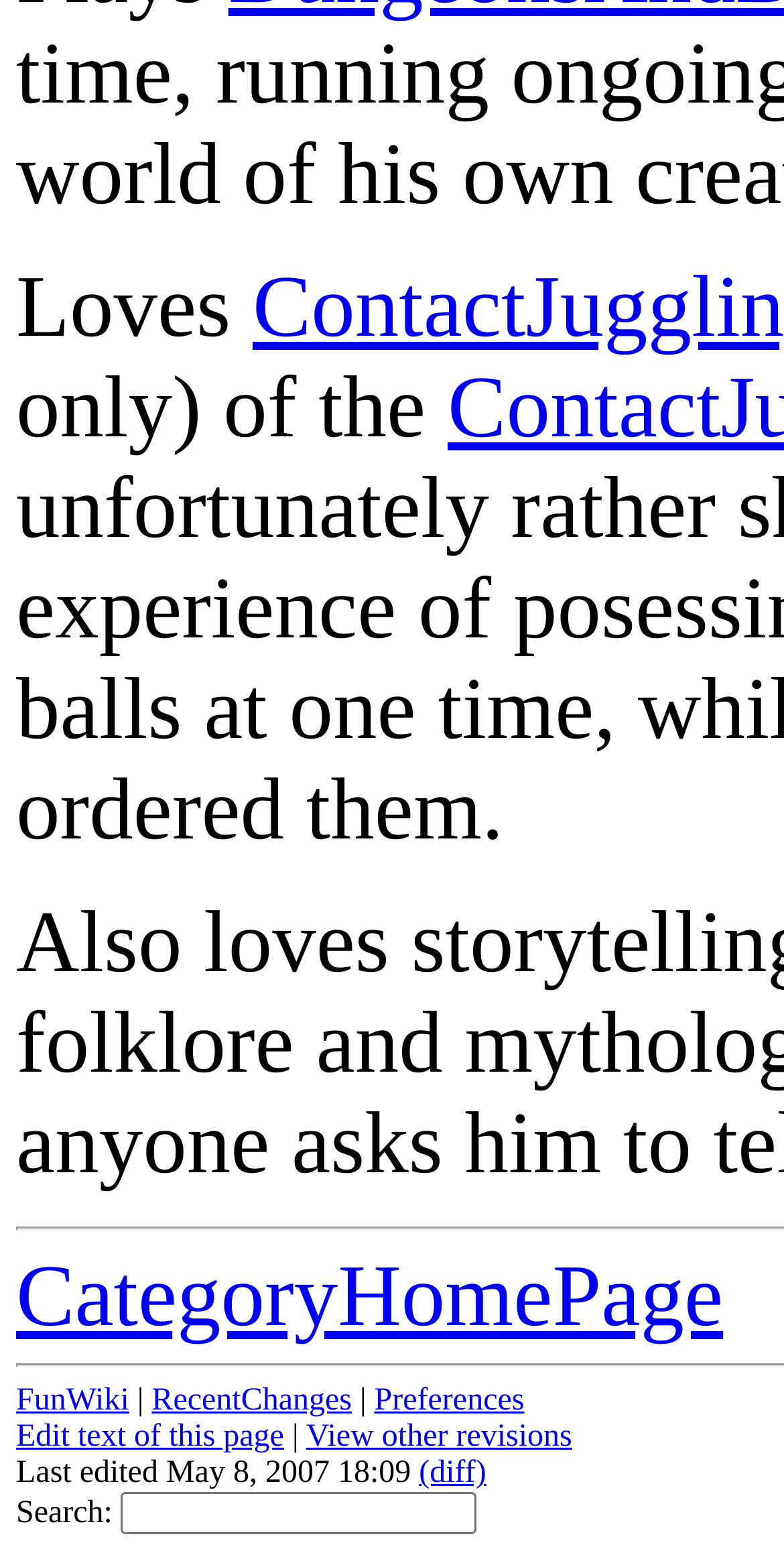Determine the bounding box coordinates for the clickable element required to fulfill the instruction: "view other revisions". Provide the coordinates as four float numbers between 0 and 1, i.e., [left, top, right, bottom].

[0.39, 0.906, 0.73, 0.928]